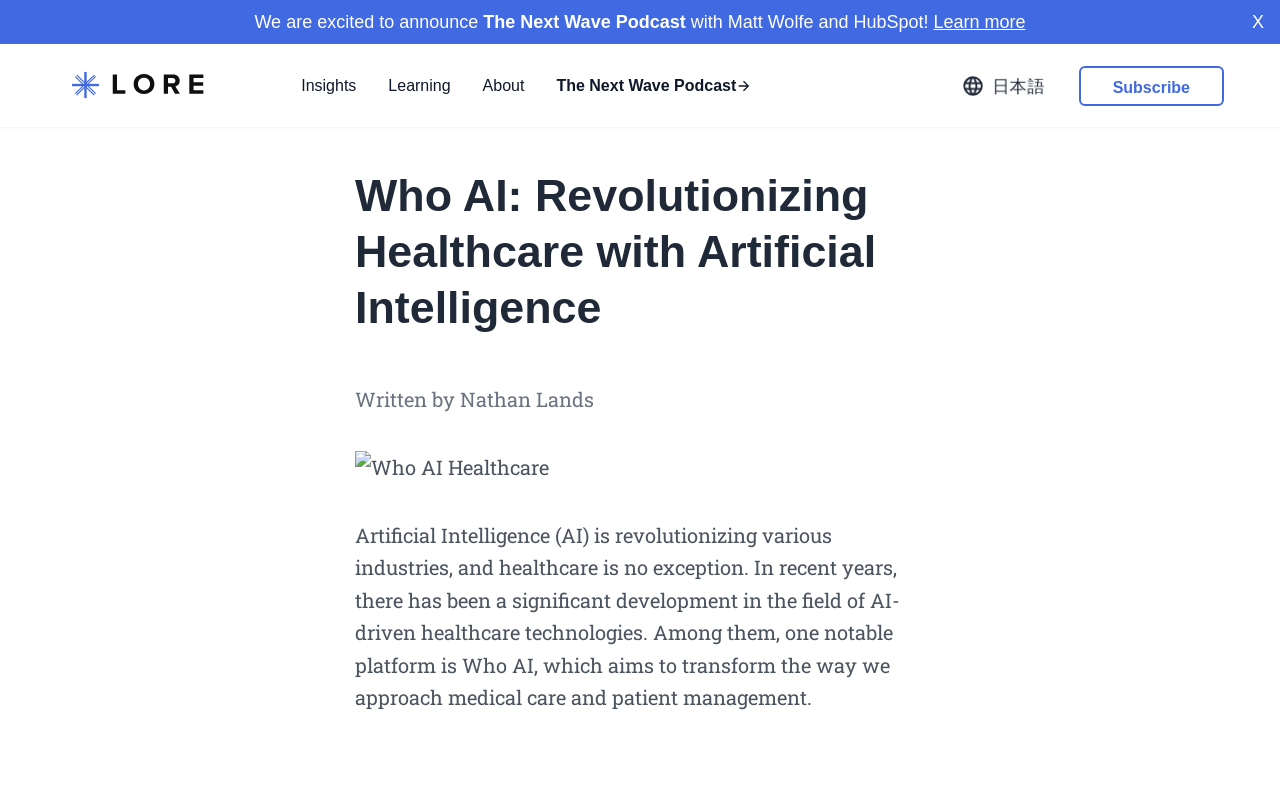Answer the question in one word or a short phrase:
What is the name of the author?

Nathan Lands